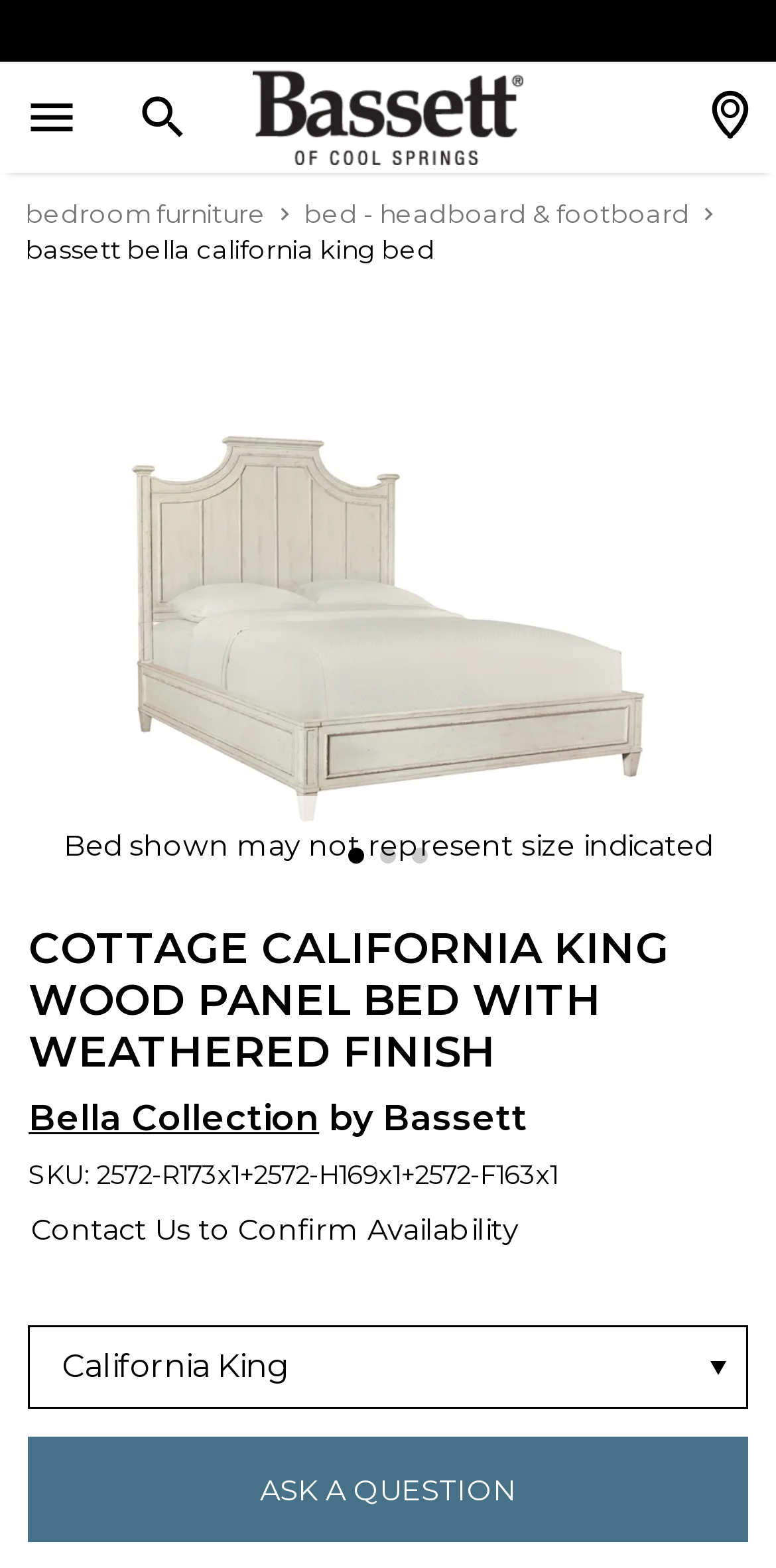What is the status of the product availability?
Provide a detailed and well-explained answer to the question.

The text 'Contact Us to Confirm Availability' indicates that the product availability needs to be confirmed by contacting the seller.